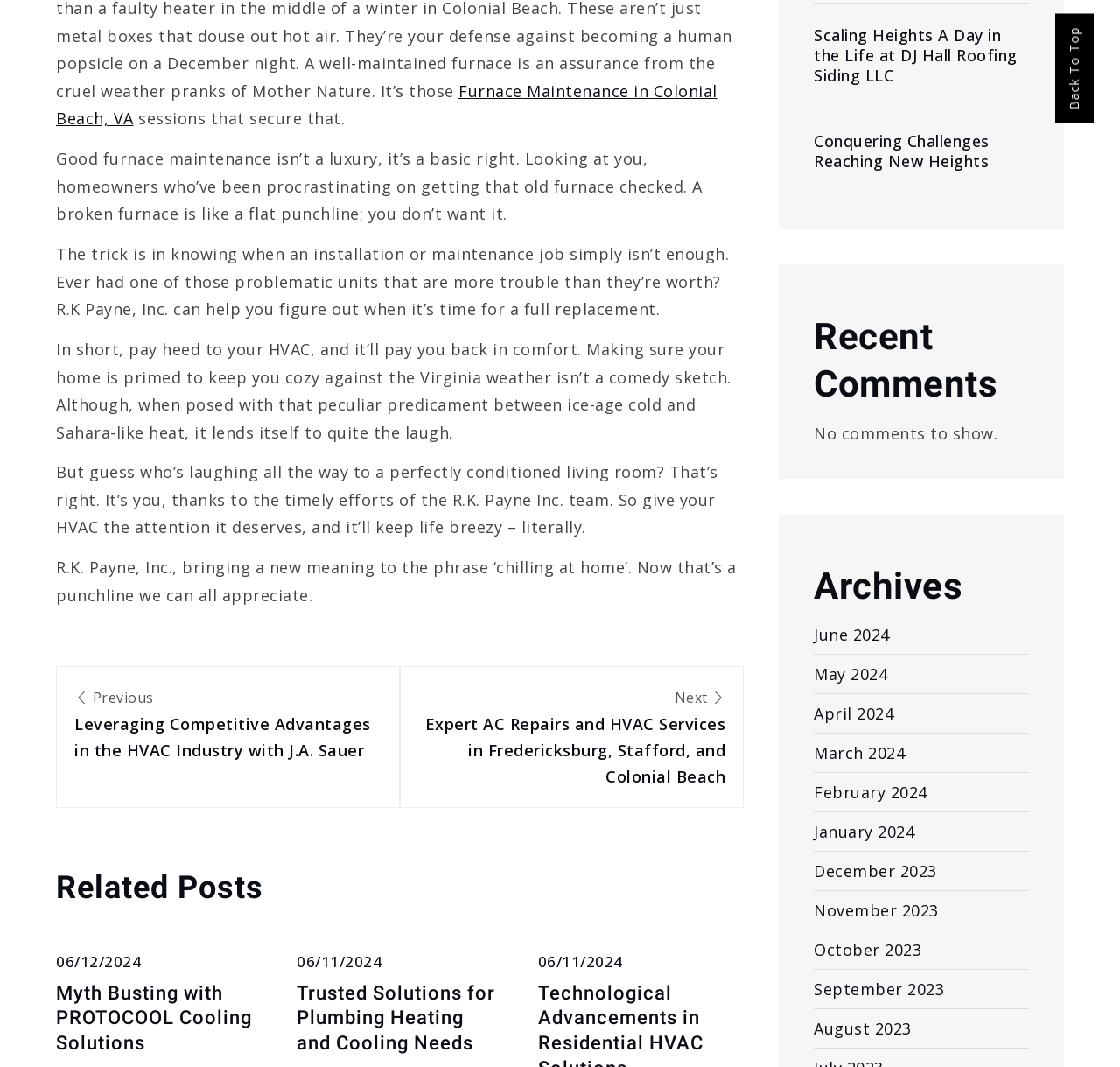Please locate the clickable area by providing the bounding box coordinates to follow this instruction: "Click on 'Back To Top'".

[0.952, 0.025, 0.966, 0.103]